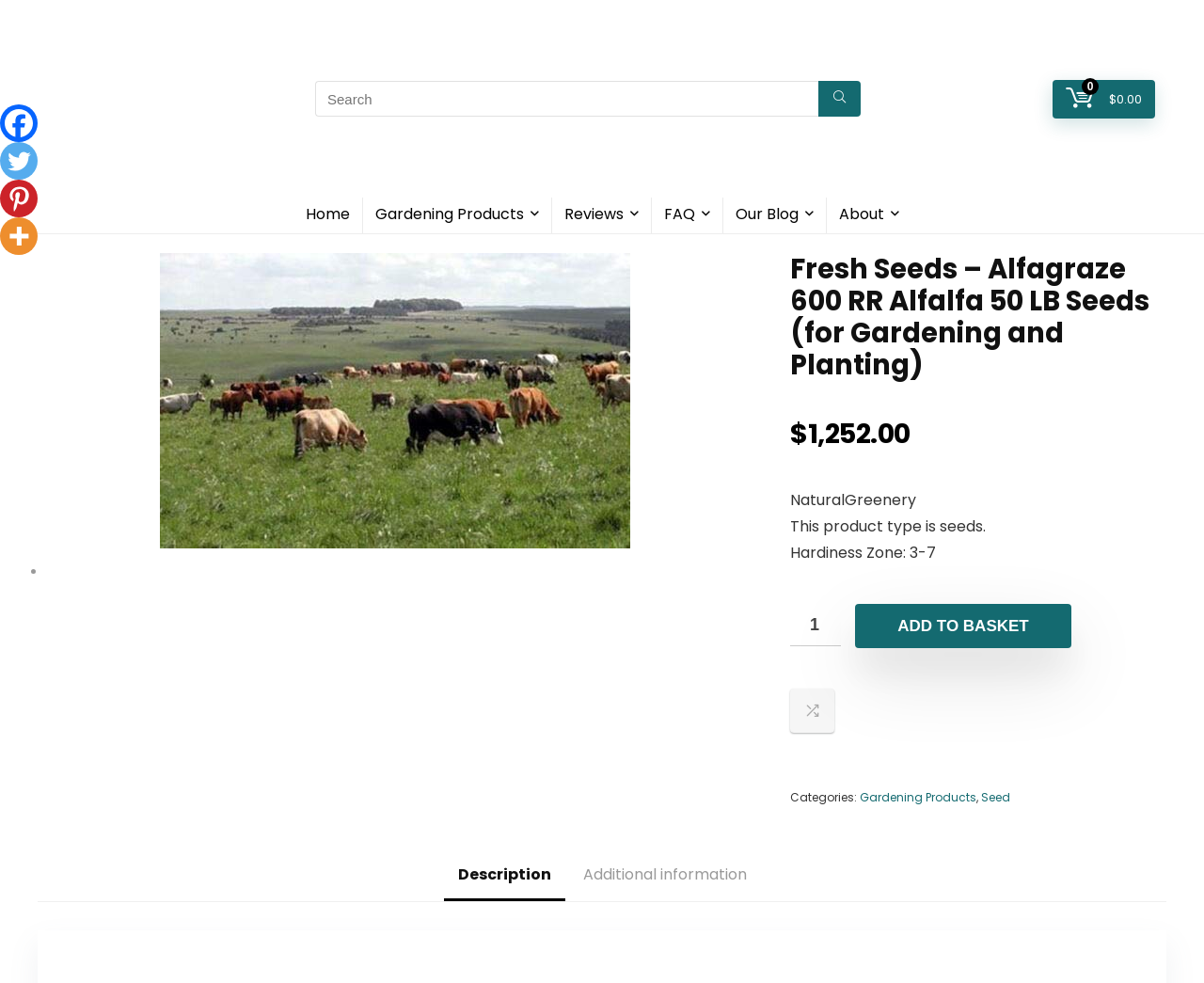Please mark the clickable region by giving the bounding box coordinates needed to complete this instruction: "View product details".

[0.656, 0.257, 0.969, 0.388]